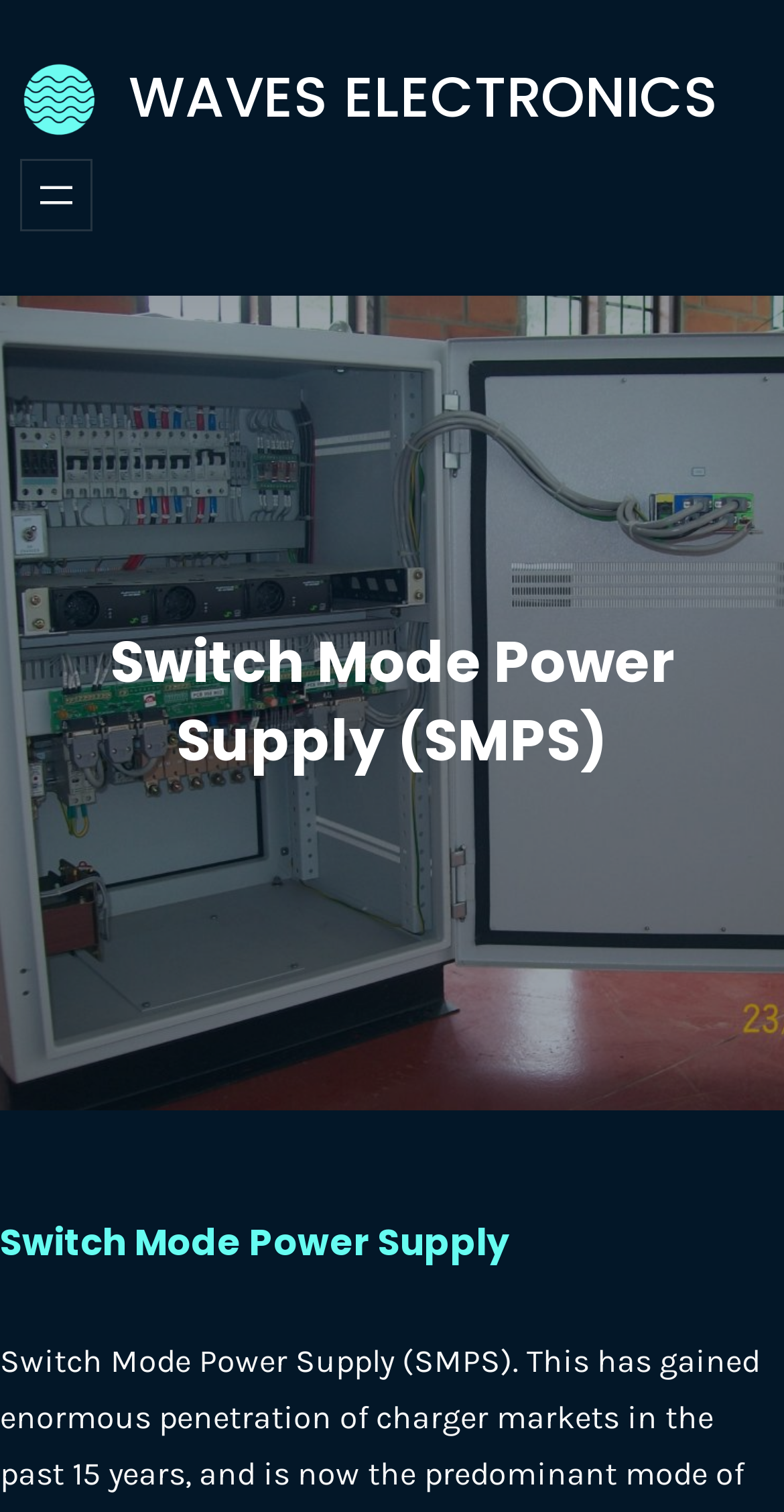Summarize the contents and layout of the webpage in detail.

The webpage is about Switch Mode Power Supply (SMPS) from Waves Electronics. At the top left, there is a link and an image with the text "Waves Electronics", which is also a heading. To the right of this, there is a larger heading that reads "WAVES ELECTRONICS". 

Below these elements, there is a navigation menu labeled "Header navigation" with a button to "Open menu" that triggers a dialog popup. 

Further down, there is a horizontal separator that spans about a quarter of the page width. 

The main content of the page is headed by a title "Switch Mode Power Supply (SMPS)" that takes up most of the page width. Below this, there is a subheading "Switch Mode Power Supply" that spans the full page width.